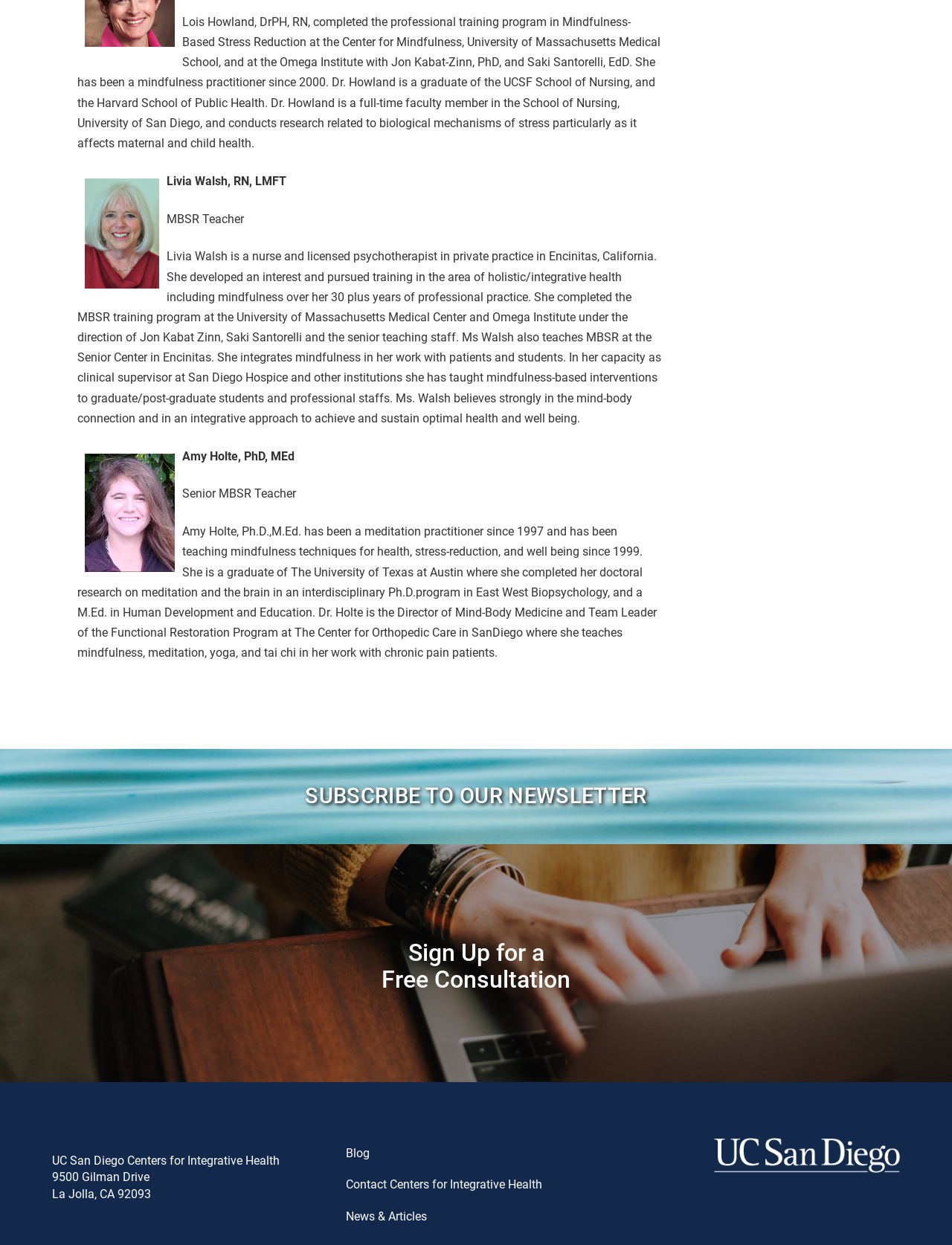What is the address of the UC San Diego Centers for Integrative Health?
Please answer the question as detailed as possible based on the image.

The static text elements provide the address of the UC San Diego Centers for Integrative Health, which is 9500 Gilman Drive, La Jolla, CA 92093.